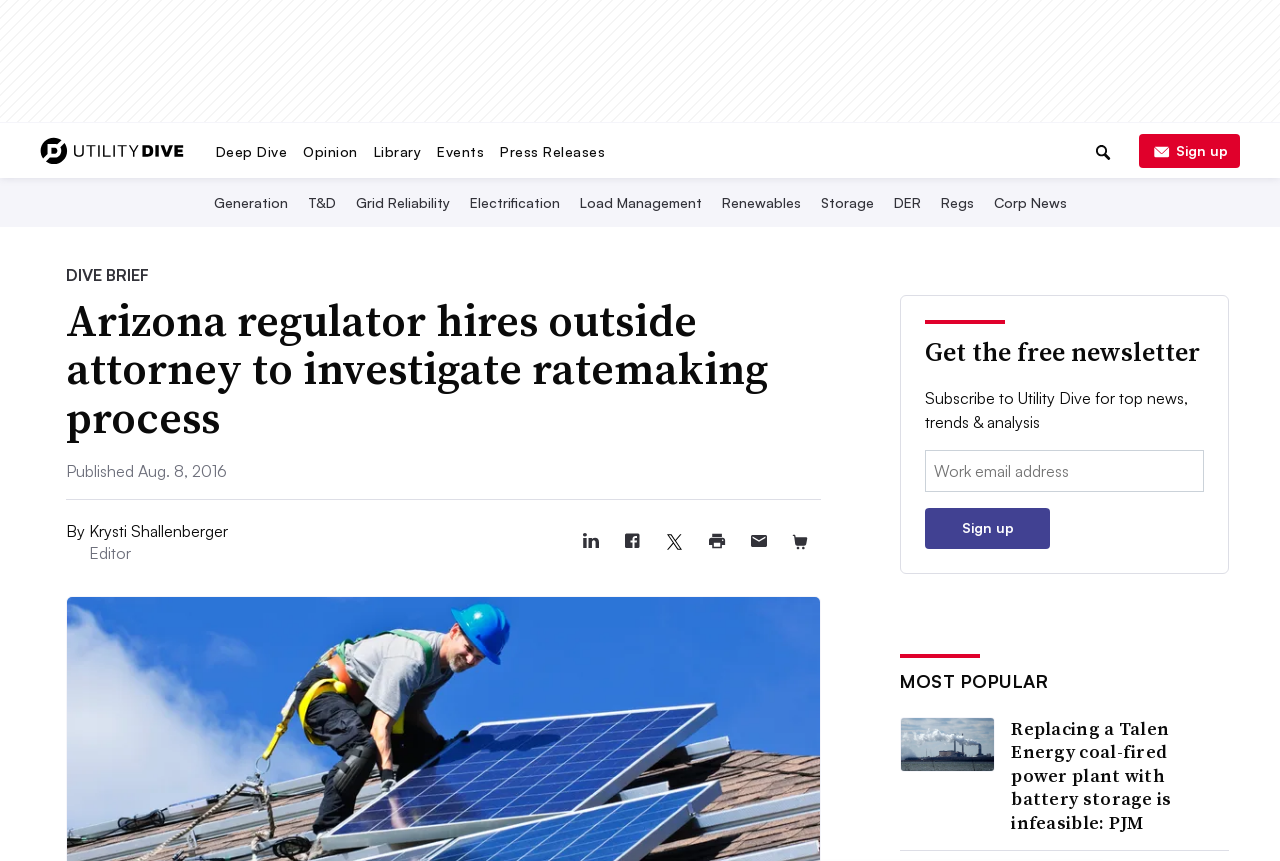Identify the bounding box coordinates of the clickable region to carry out the given instruction: "Share the article to LinkedIn".

[0.445, 0.605, 0.478, 0.654]